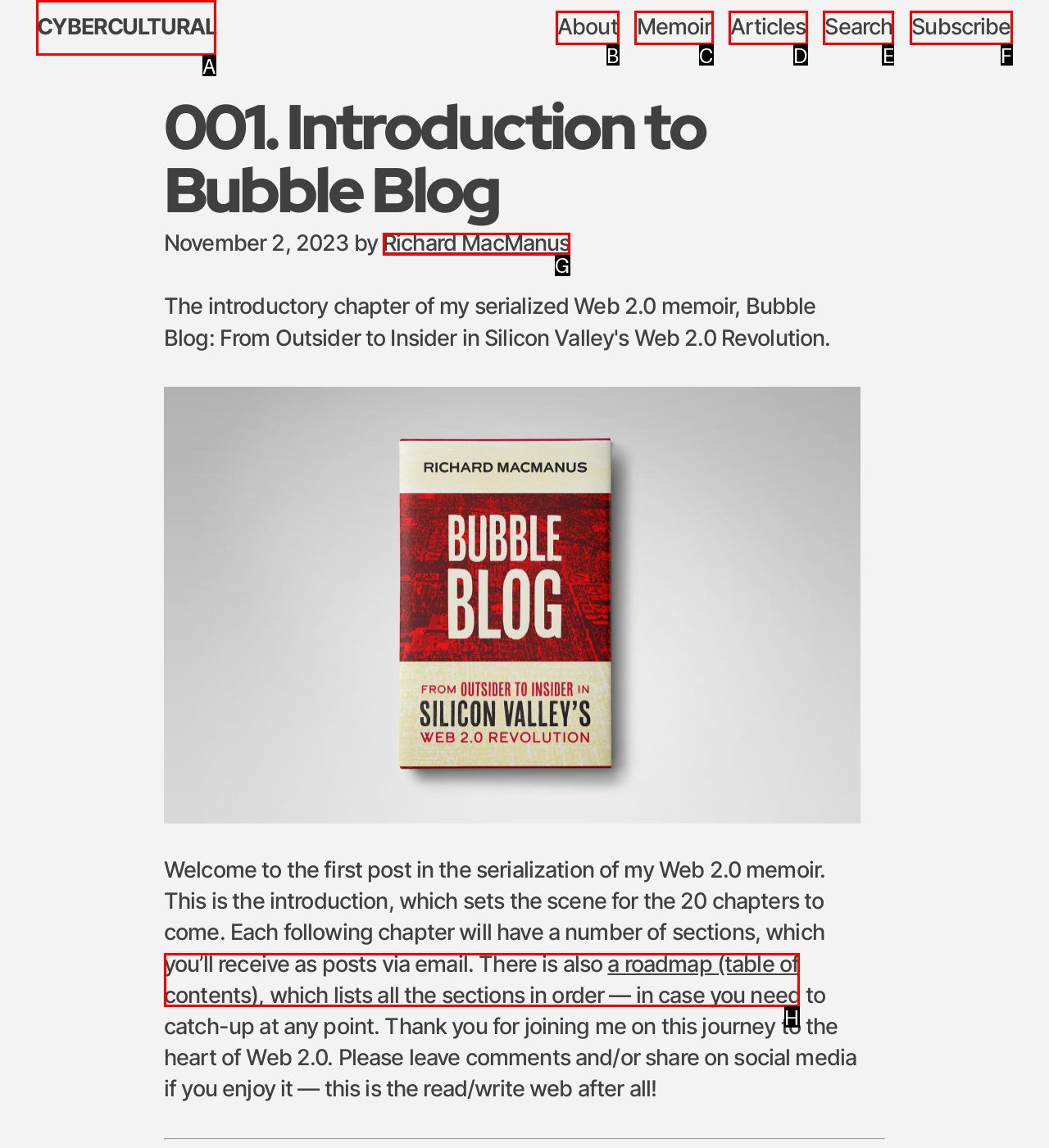Choose the option that matches the following description: a roadmap (table of contents)
Reply with the letter of the selected option directly.

H